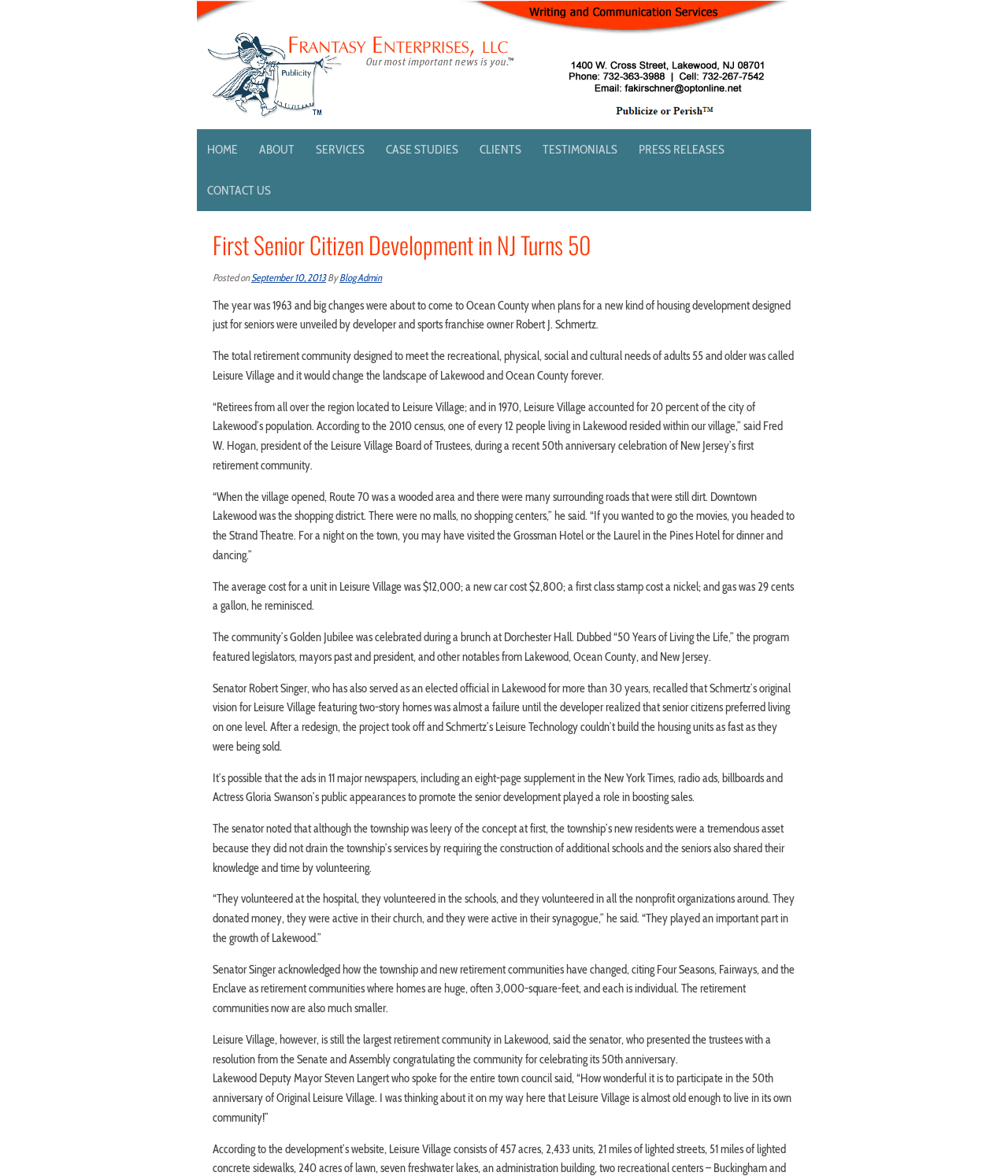Please find and report the bounding box coordinates of the element to click in order to perform the following action: "Read about the company". The coordinates should be expressed as four float numbers between 0 and 1, in the format [left, top, right, bottom].

[0.247, 0.11, 0.302, 0.145]